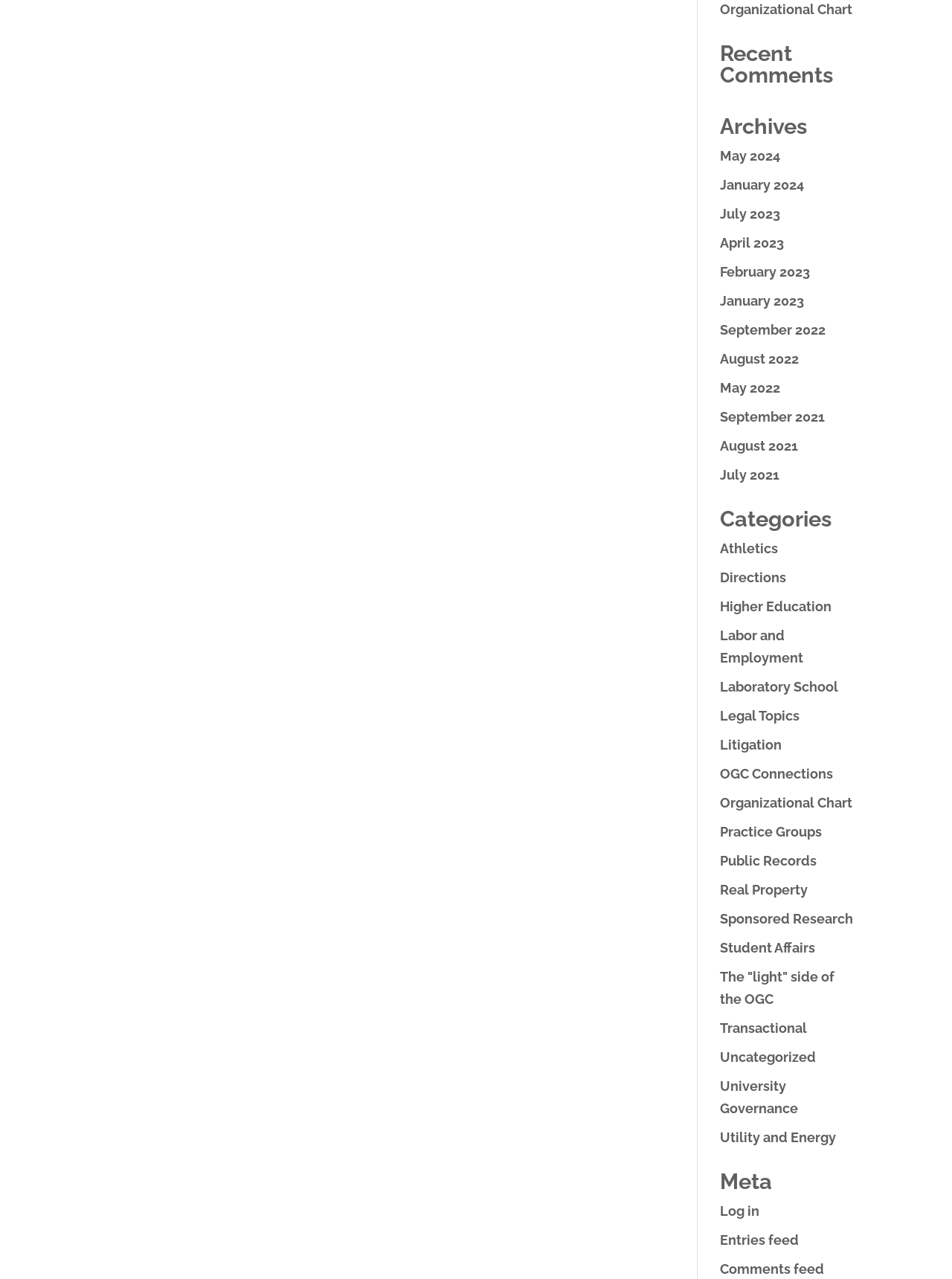Please find the bounding box coordinates in the format (top-left x, top-left y, bottom-right x, bottom-right y) for the given element description. Ensure the coordinates are floating point numbers between 0 and 1. Description: Entries feed

[0.756, 0.963, 0.839, 0.976]